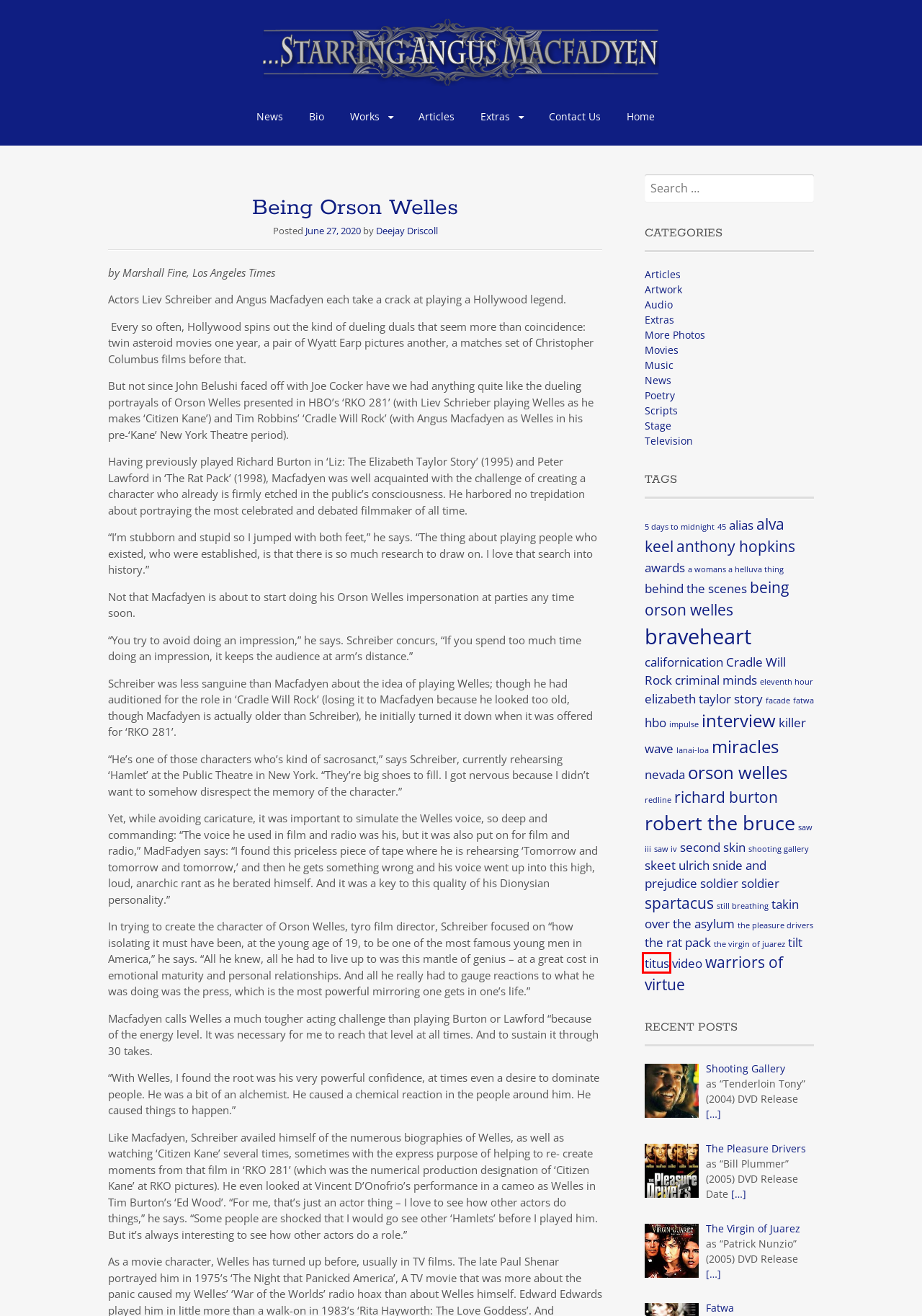You are provided a screenshot of a webpage featuring a red bounding box around a UI element. Choose the webpage description that most accurately represents the new webpage after clicking the element within the red bounding box. Here are the candidates:
A. Bio – Starring Angus Macfadyen
B. Music – Starring Angus Macfadyen
C. alias – Starring Angus Macfadyen
D. alva keel – Starring Angus Macfadyen
E. Fatwa – Starring Angus Macfadyen
F. titus – Starring Angus Macfadyen
G. snide and prejudice – Starring Angus Macfadyen
H. californication – Starring Angus Macfadyen

F